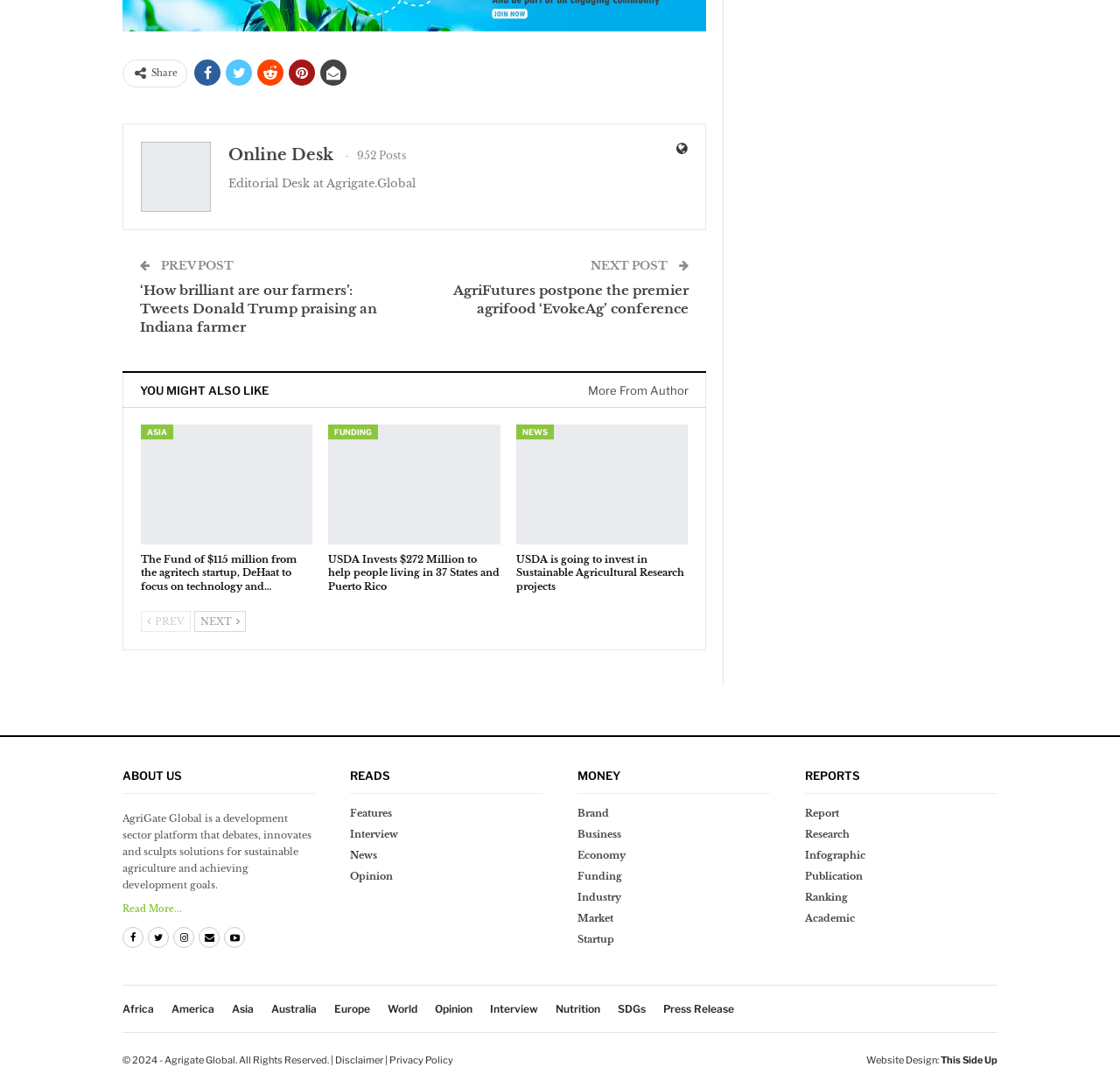How many posts are there?
Based on the image, provide your answer in one word or phrase.

952